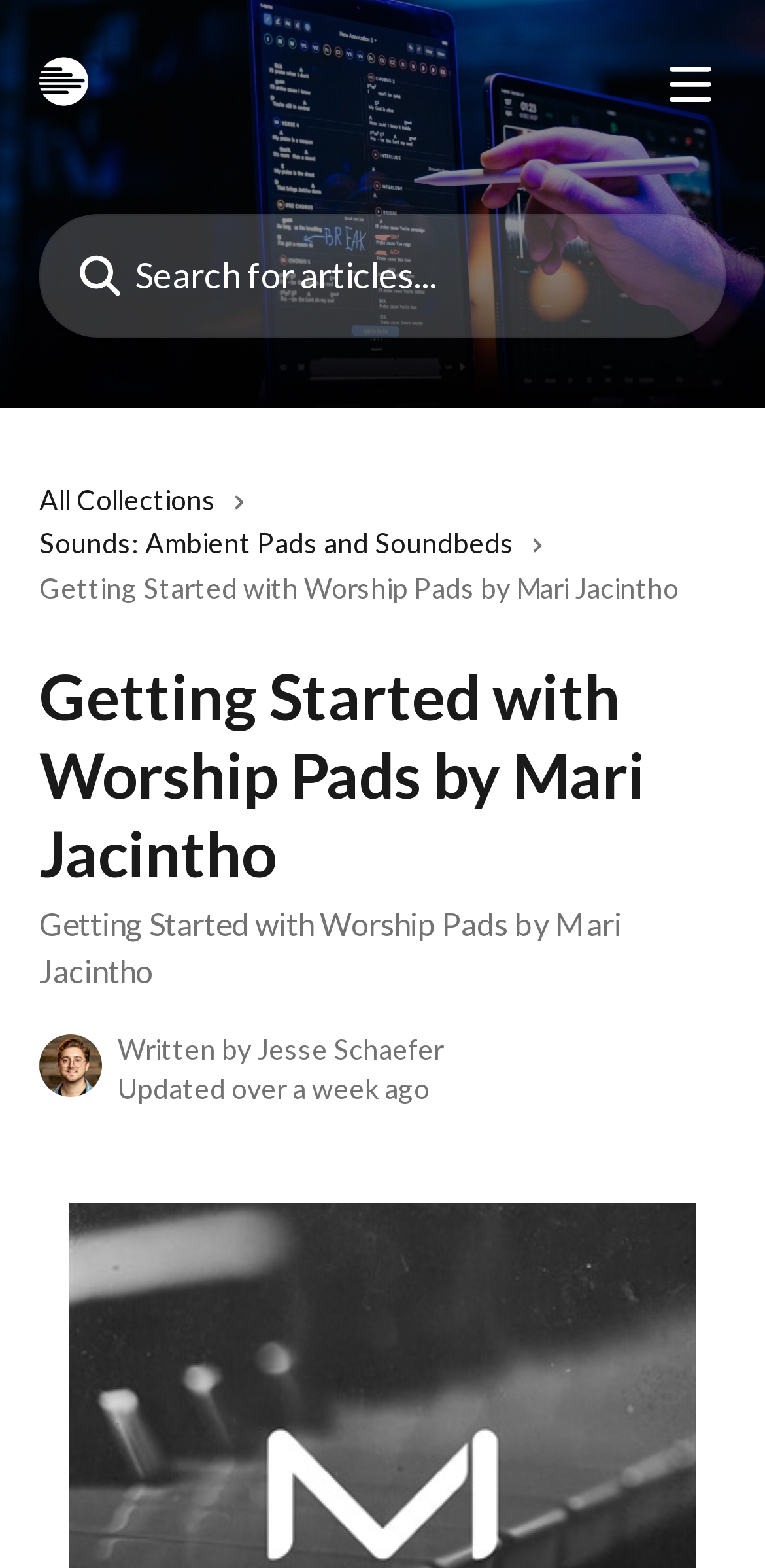Please find the bounding box for the UI component described as follows: "Sounds: Ambient Pads and Soundbeds".

[0.051, 0.333, 0.692, 0.361]